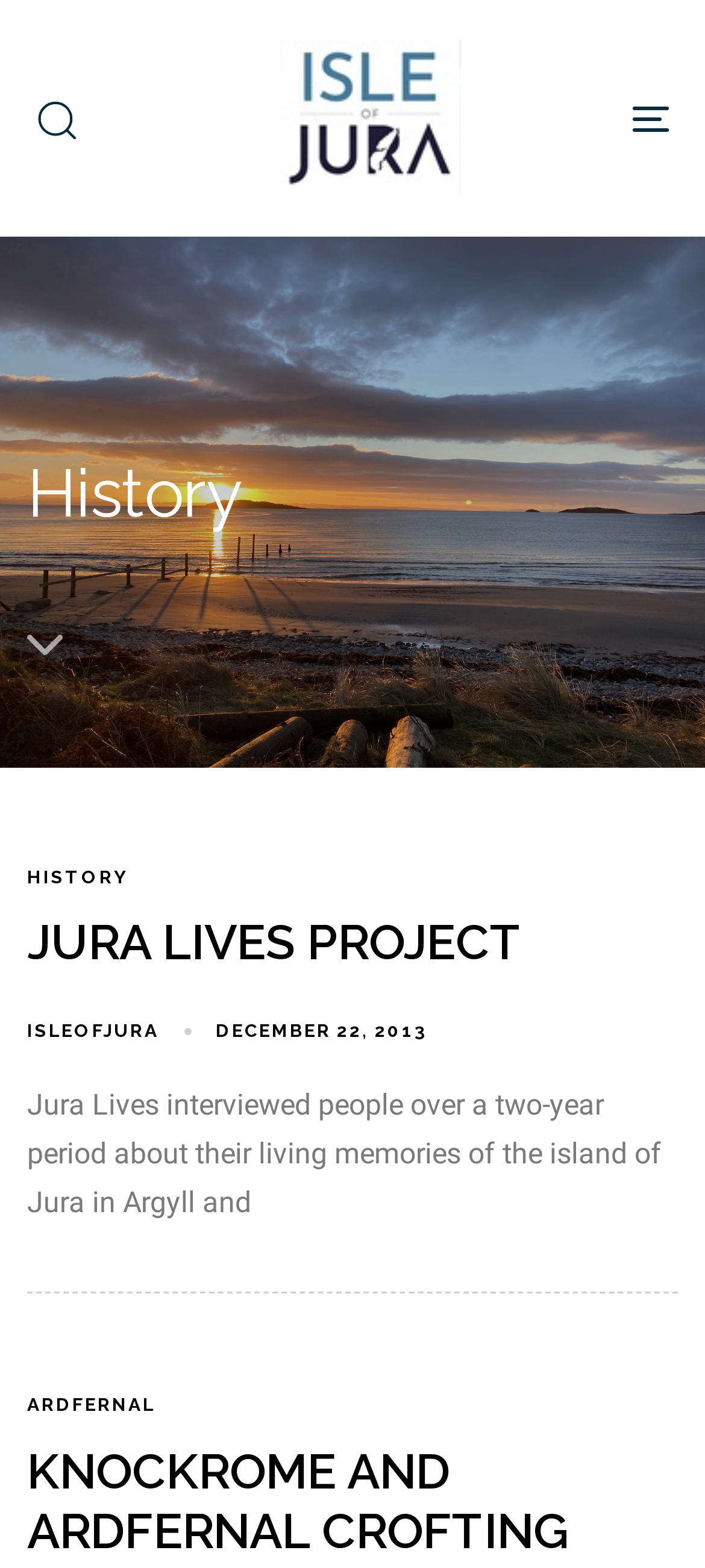What is the purpose of the button with the '' icon?
Please answer the question as detailed as possible based on the image.

The button with the '' icon is likely a search button, as it is labeled as a button element with the OCR text '' and has a controls attribute referencing a search element.